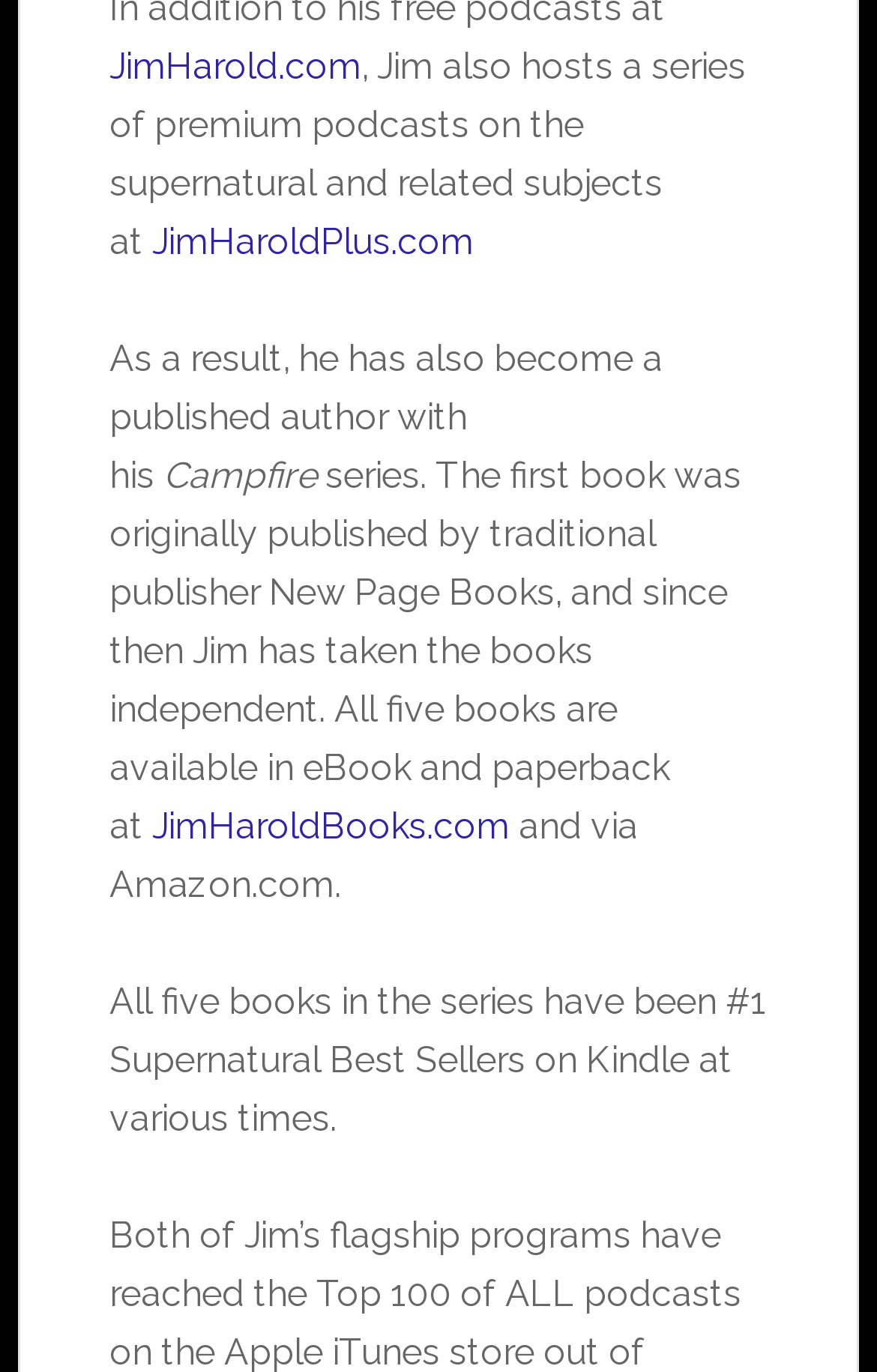Respond with a single word or phrase to the following question:
Where can the books be purchased?

JimHaroldBooks.com and Amazon.com